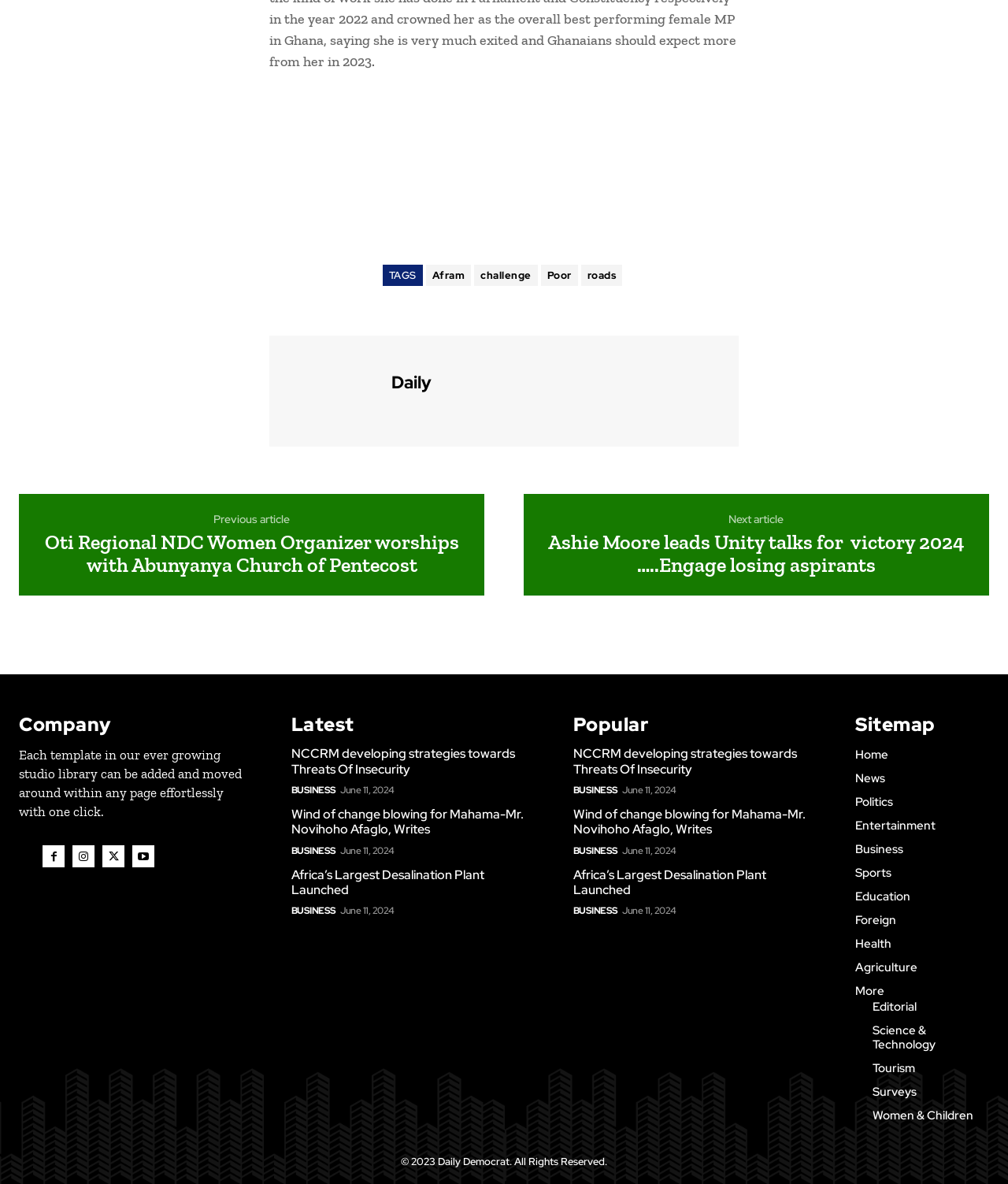Find the bounding box coordinates of the area that needs to be clicked in order to achieve the following instruction: "Browse the 'Company' section". The coordinates should be specified as four float numbers between 0 and 1, i.e., [left, top, right, bottom].

[0.019, 0.603, 0.11, 0.622]